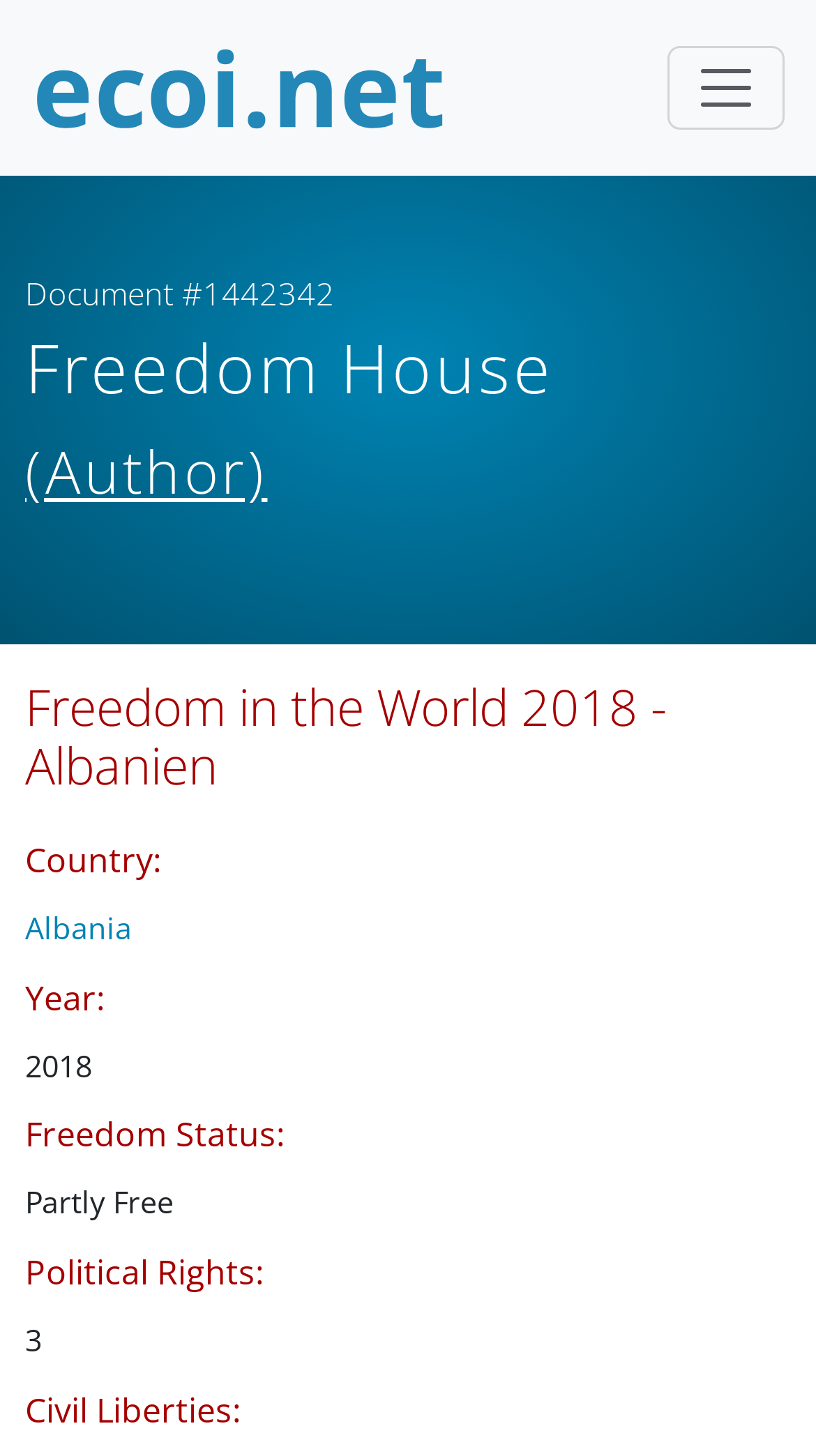Locate the UI element that matches the description title="Go to ecoi.net homepage" in the webpage screenshot. Return the bounding box coordinates in the format (top-left x, top-left y, bottom-right x, bottom-right y), with values ranging from 0 to 1.

[0.038, 0.022, 0.551, 0.099]